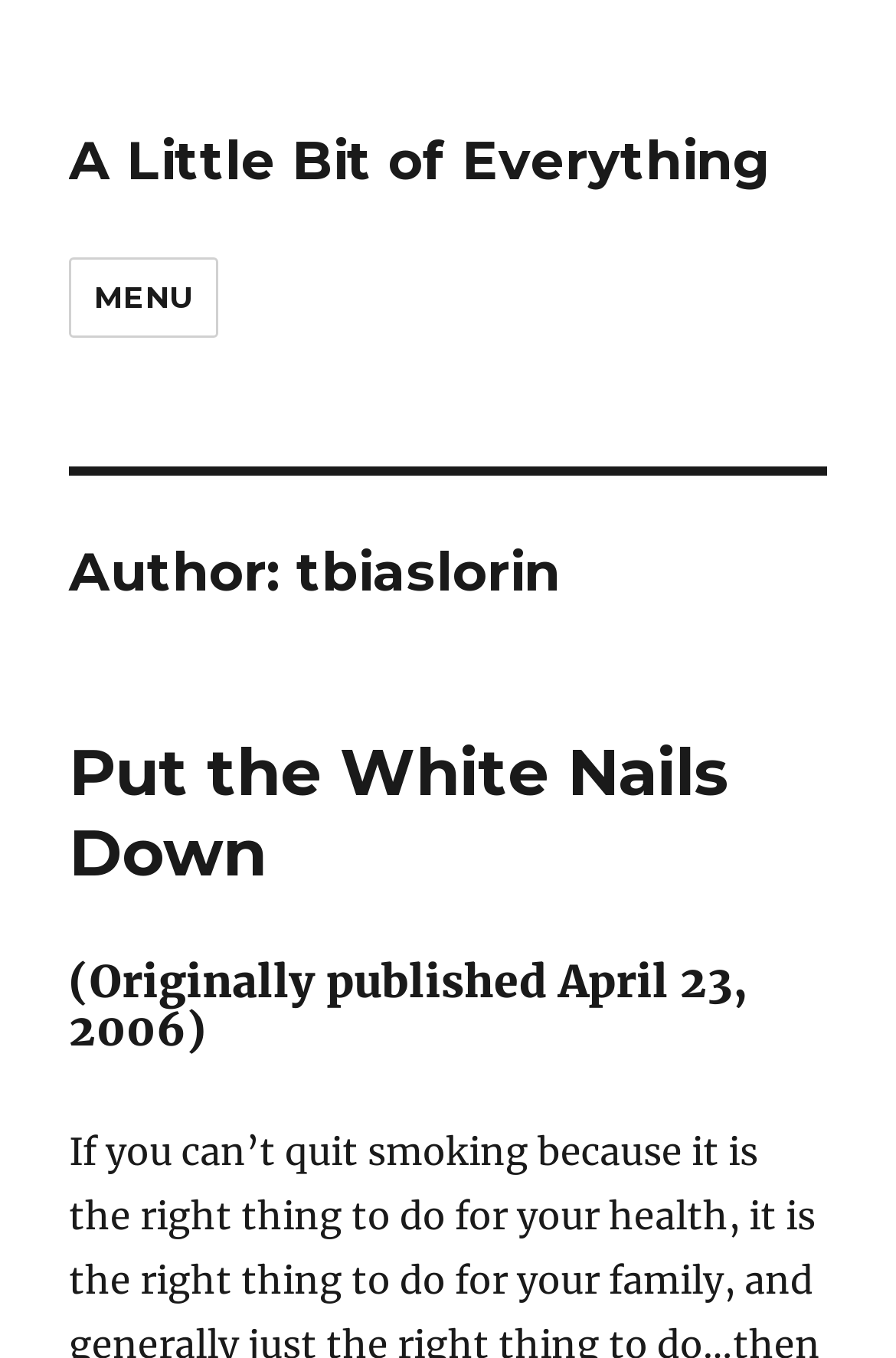Can you find the bounding box coordinates for the UI element given this description: "A Little Bit of Everything"? Provide the coordinates as four float numbers between 0 and 1: [left, top, right, bottom].

[0.077, 0.095, 0.859, 0.142]